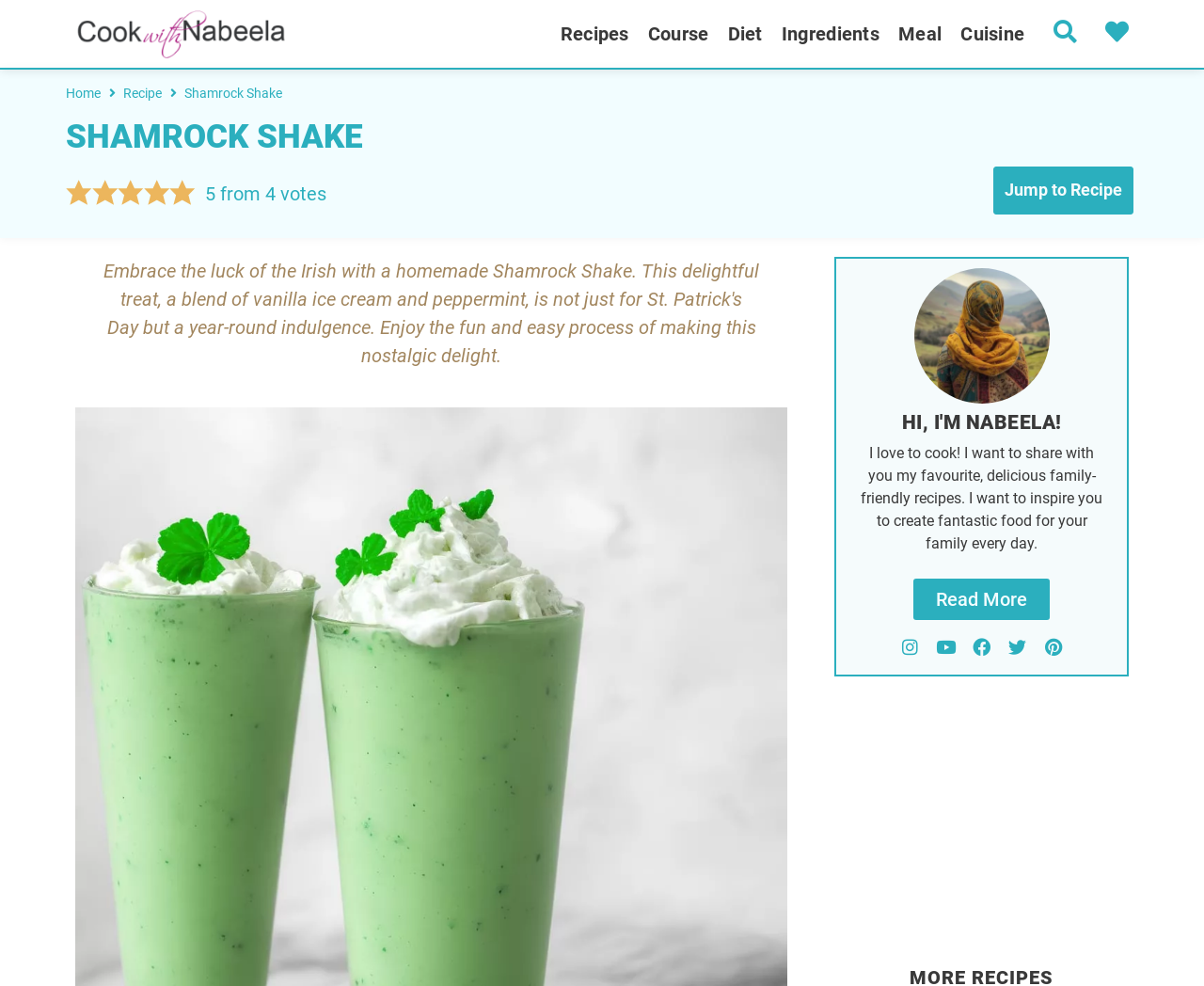Please answer the following question using a single word or phrase: 
How many rating options are available?

5